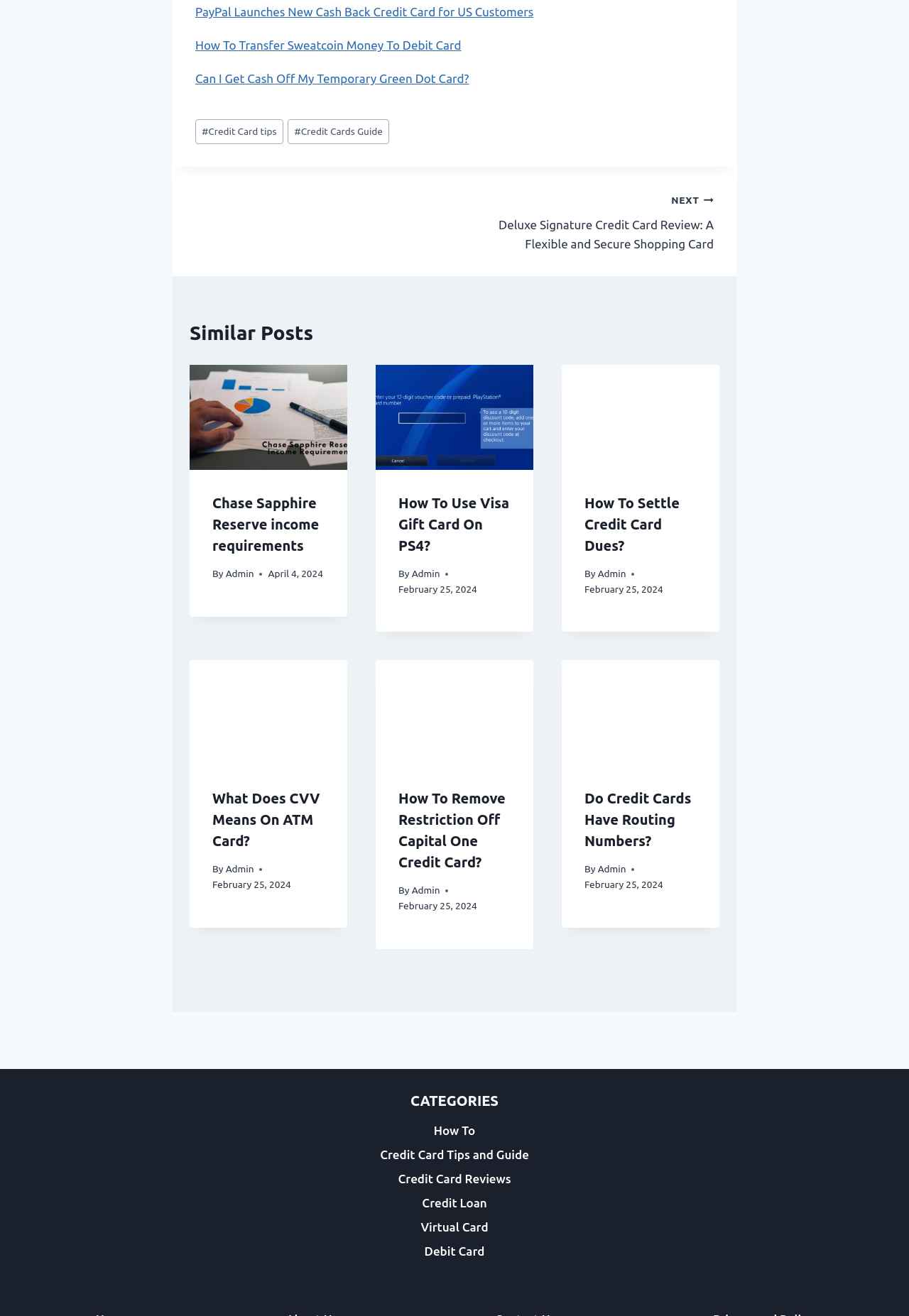Identify the bounding box coordinates of the section to be clicked to complete the task described by the following instruction: "View 'NEXT Deluxe Signature Credit Card Review: A Flexible and Secure Shopping Card'". The coordinates should be four float numbers between 0 and 1, formatted as [left, top, right, bottom].

[0.5, 0.144, 0.785, 0.192]